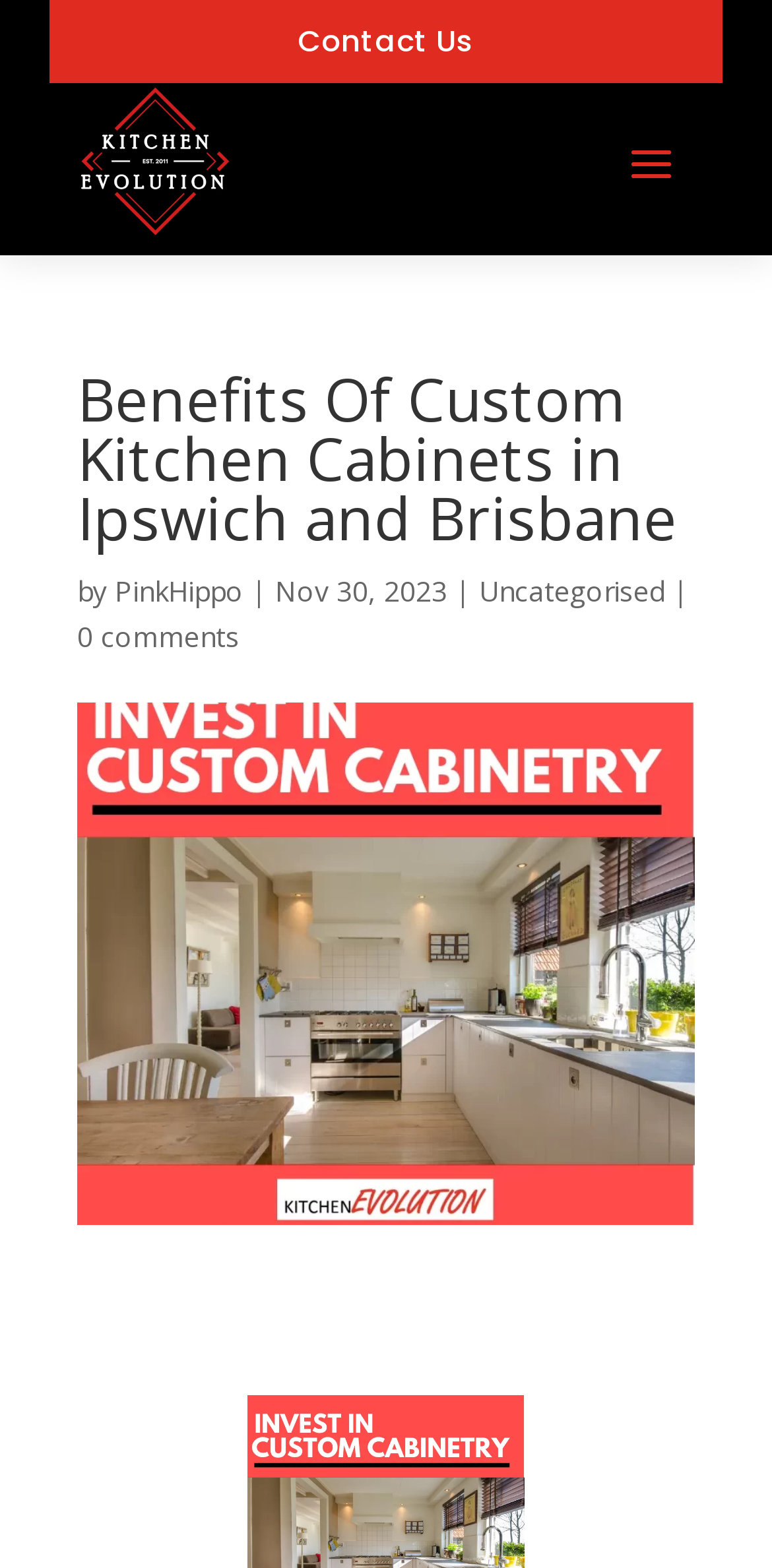Carefully examine the image and provide an in-depth answer to the question: How many comments does the article have?

The number of comments on the article can be found in the link '0 comments', which is located below the main heading, indicating that the article has 0 comments.